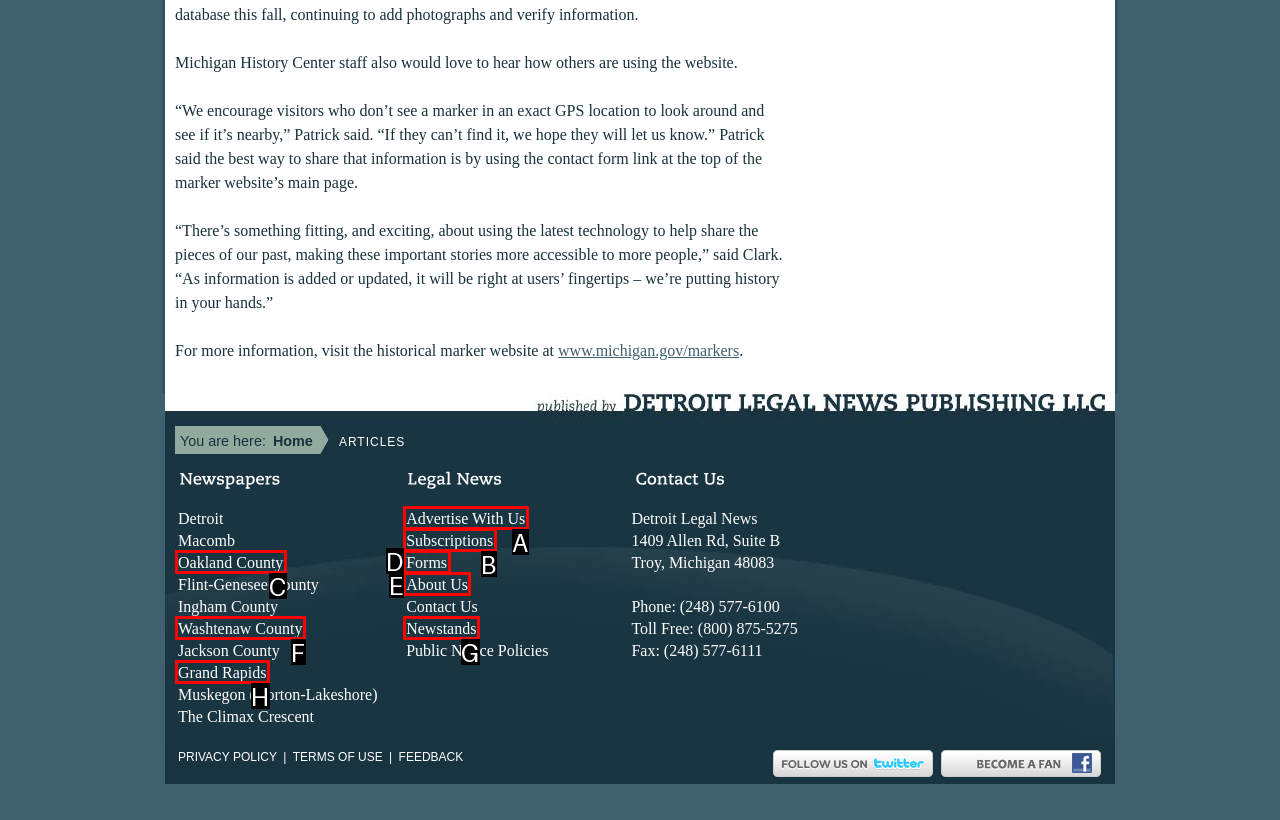From the given options, find the HTML element that fits the description: Grand Rapids. Reply with the letter of the chosen element.

H